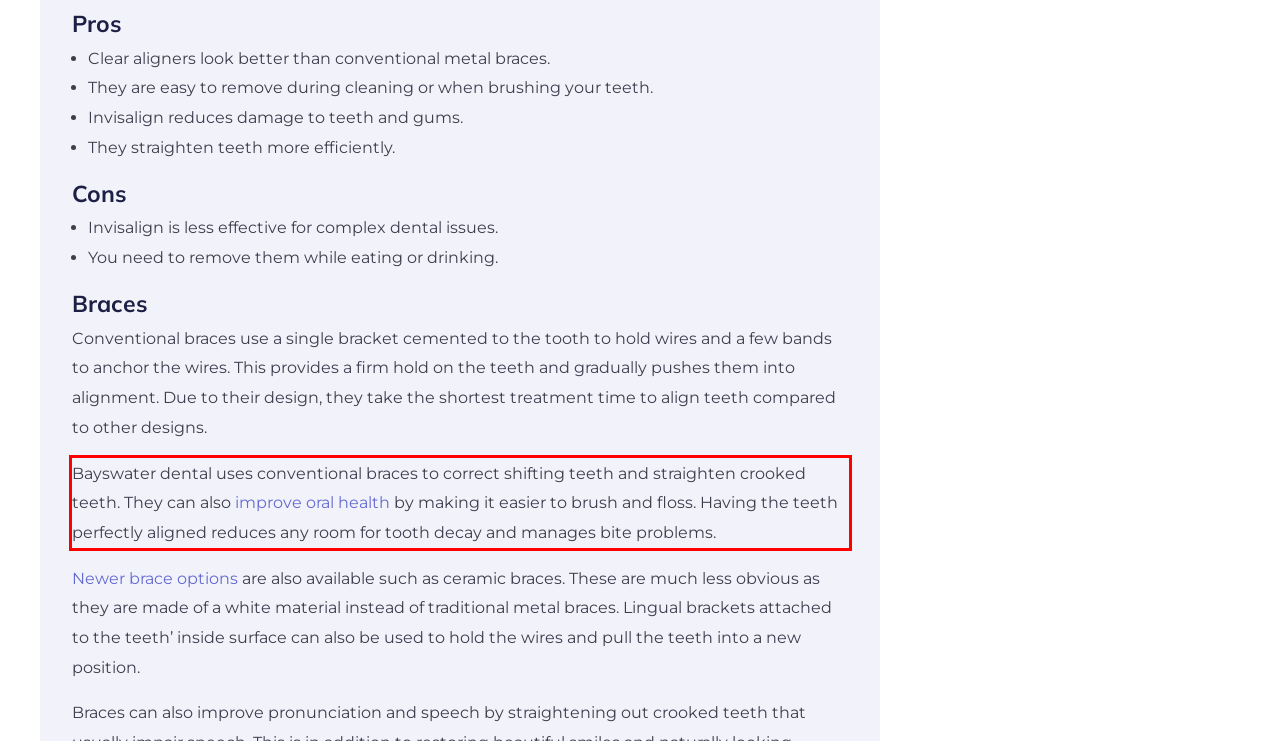Given a screenshot of a webpage with a red bounding box, extract the text content from the UI element inside the red bounding box.

Bayswater dental uses conventional braces to correct shifting teeth and straighten crooked teeth. They can also improve oral health by making it easier to brush and floss. Having the teeth perfectly aligned reduces any room for tooth decay and manages bite problems.